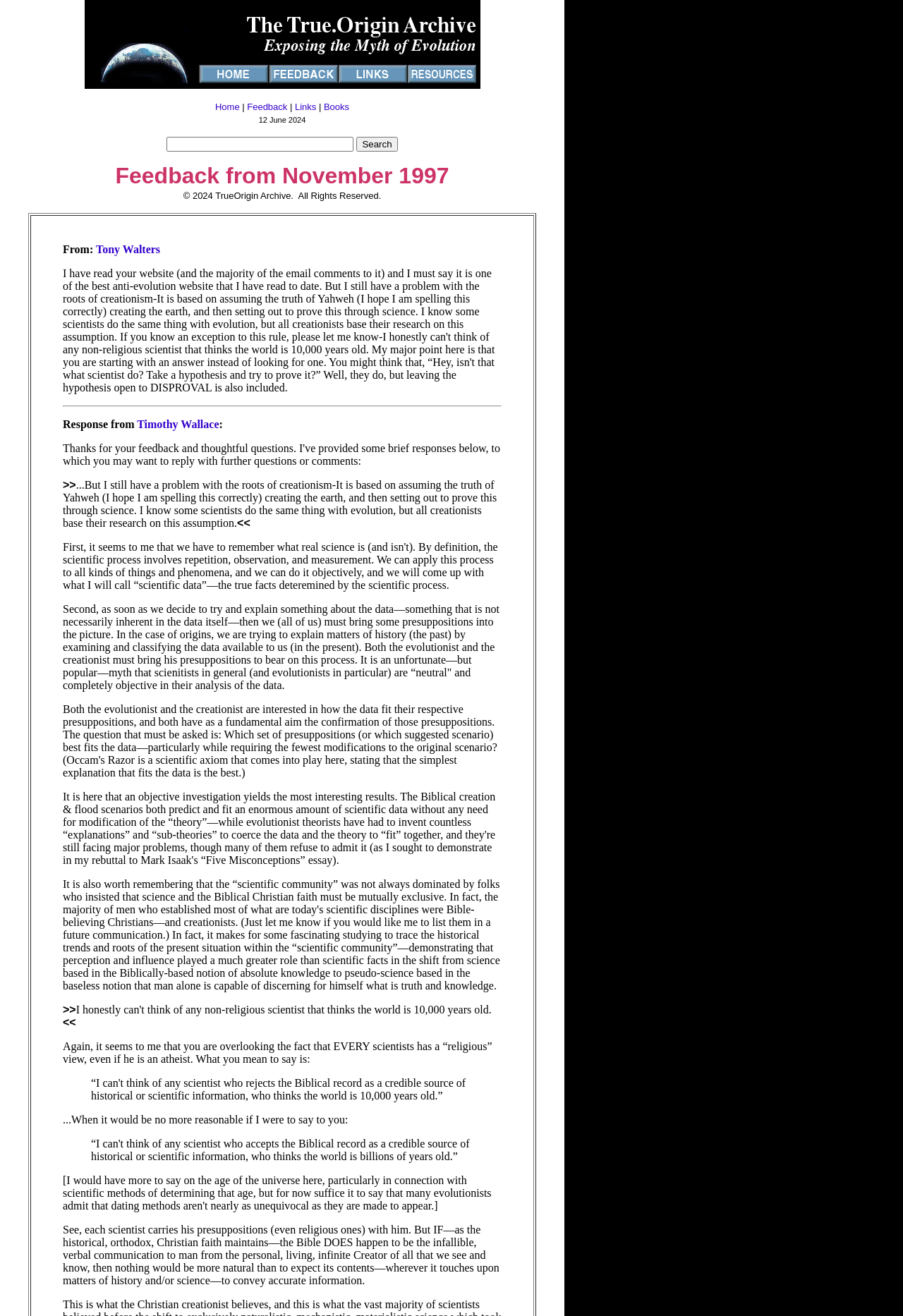Please provide the bounding box coordinates in the format (top-left x, top-left y, bottom-right x, bottom-right y). Remember, all values are floating point numbers between 0 and 1. What is the bounding box coordinate of the region described as: Books

[0.359, 0.077, 0.387, 0.085]